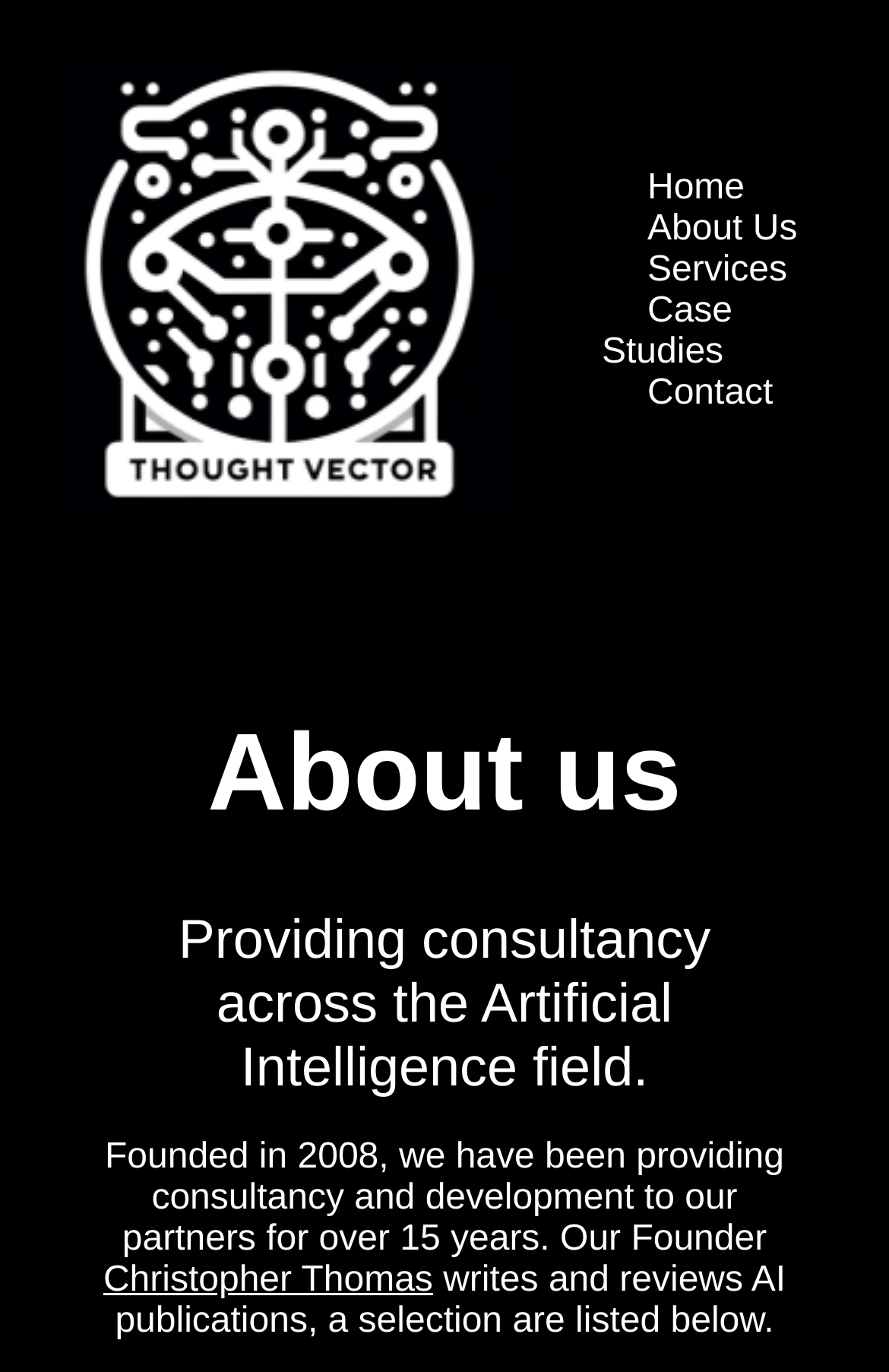Given the following UI element description: "Home", find the bounding box coordinates in the webpage screenshot.

[0.728, 0.123, 0.838, 0.151]